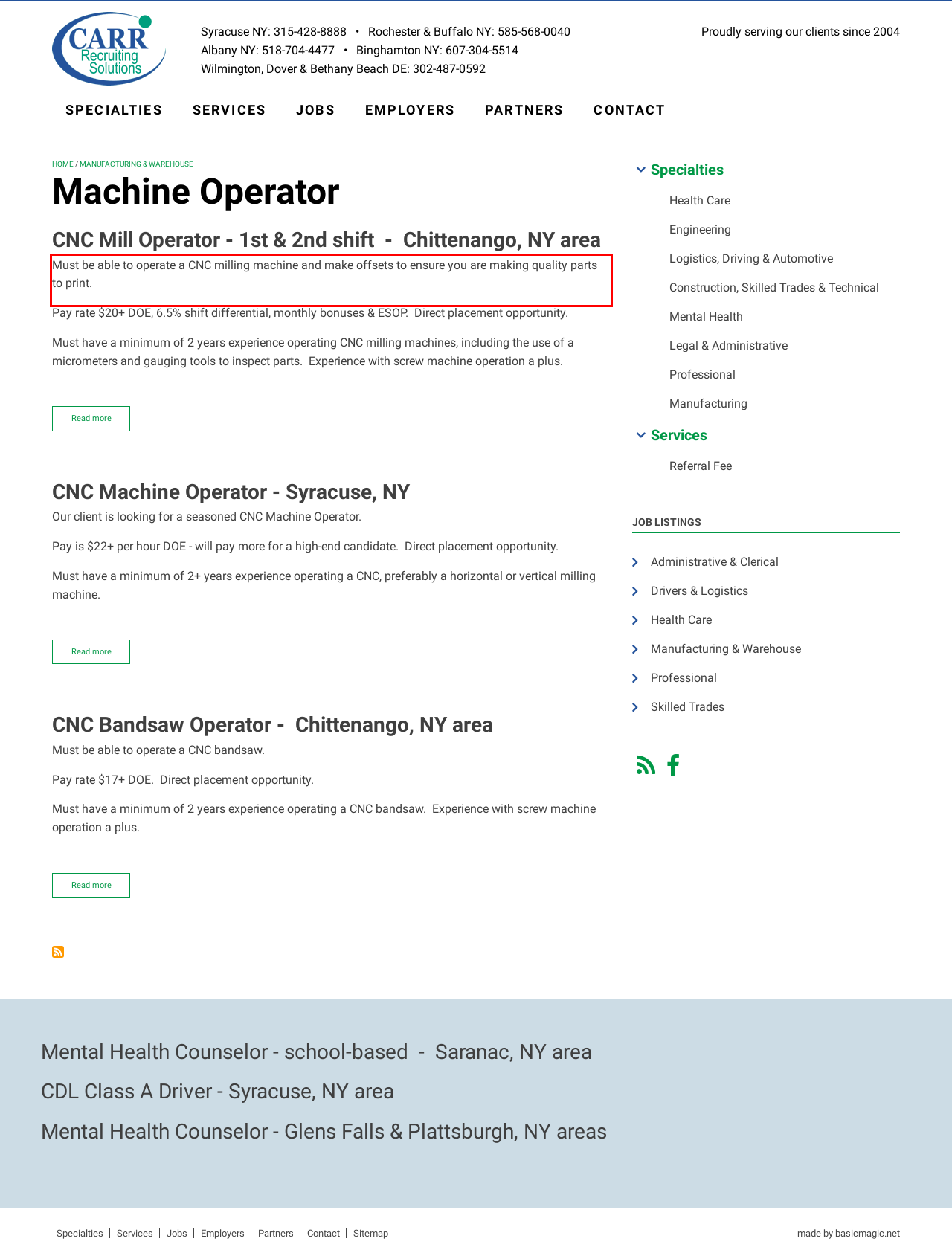You are given a webpage screenshot with a red bounding box around a UI element. Extract and generate the text inside this red bounding box.

Must be able to operate a CNC milling machine and make offsets to ensure you are making quality parts to print.